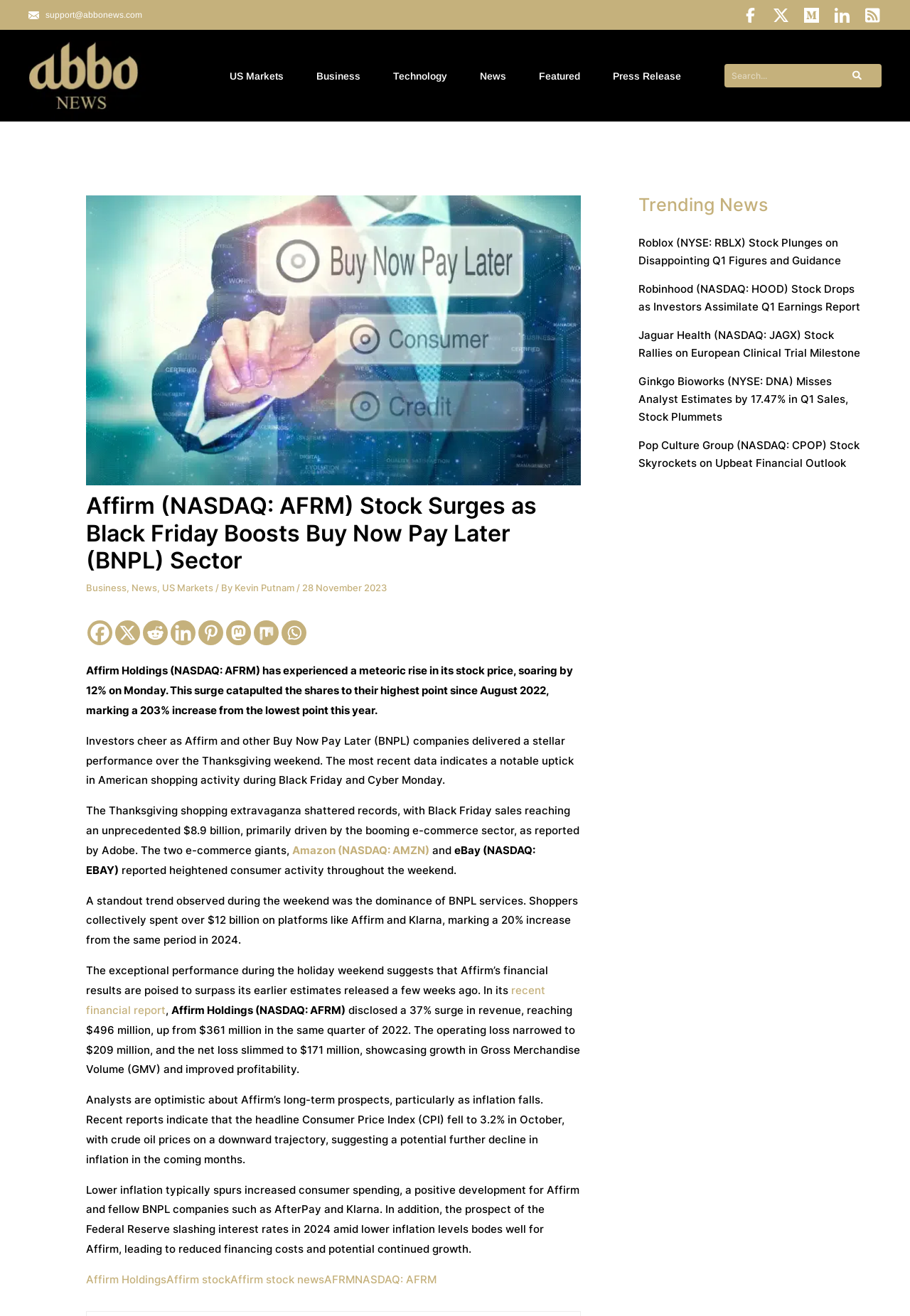Please provide a comprehensive answer to the question below using the information from the image: What is the name of the e-commerce giant mentioned in the article?

The article mentions that the two e-commerce giants, Amazon (NASDAQ: AMZN) and eBay (NASDAQ: EBAY), reported heightened consumer activity throughout the weekend.